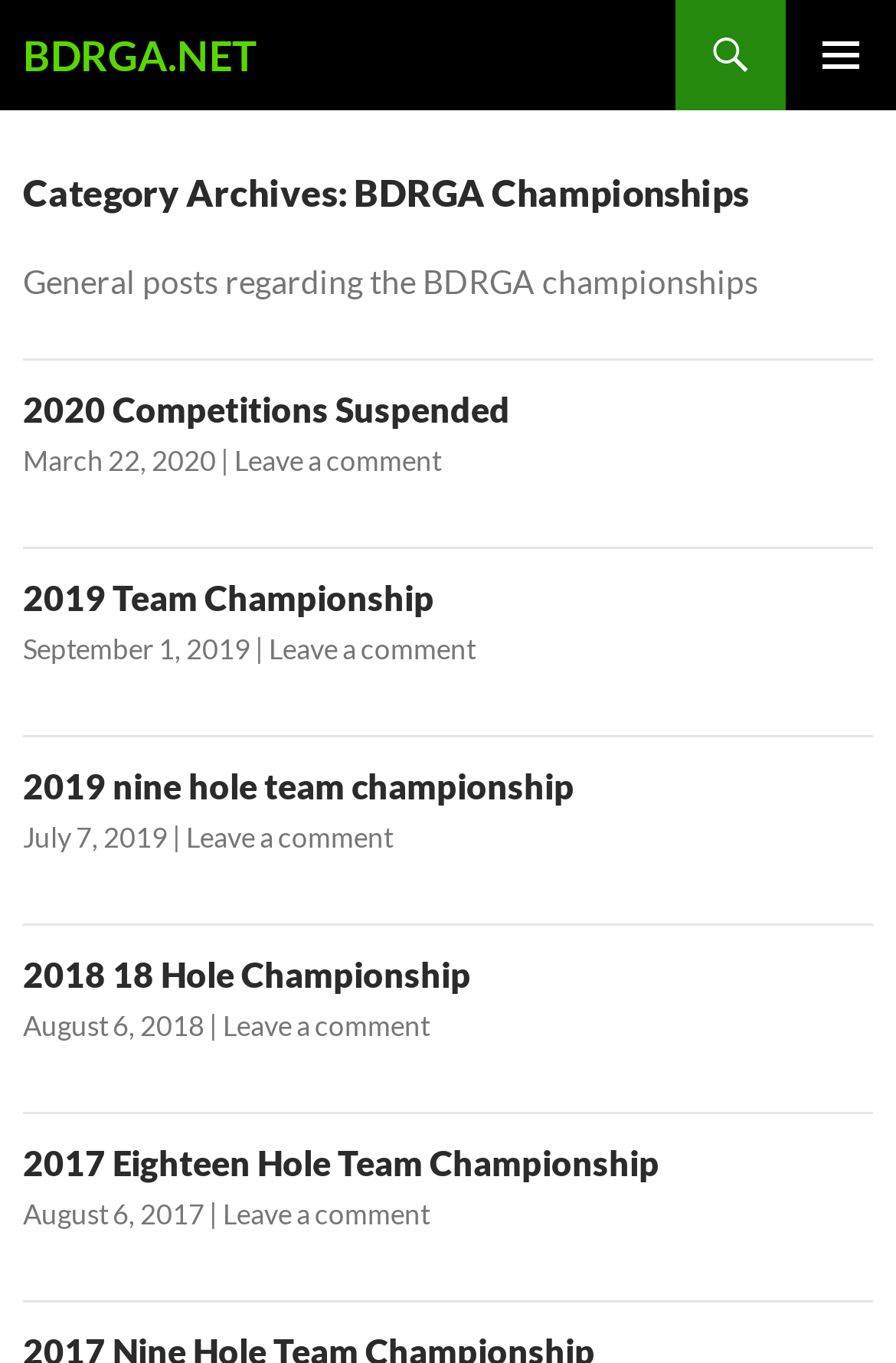Could you provide the bounding box coordinates for the portion of the screen to click to complete this instruction: "Read the 2020 Competitions Suspended article"?

[0.026, 0.285, 0.974, 0.315]